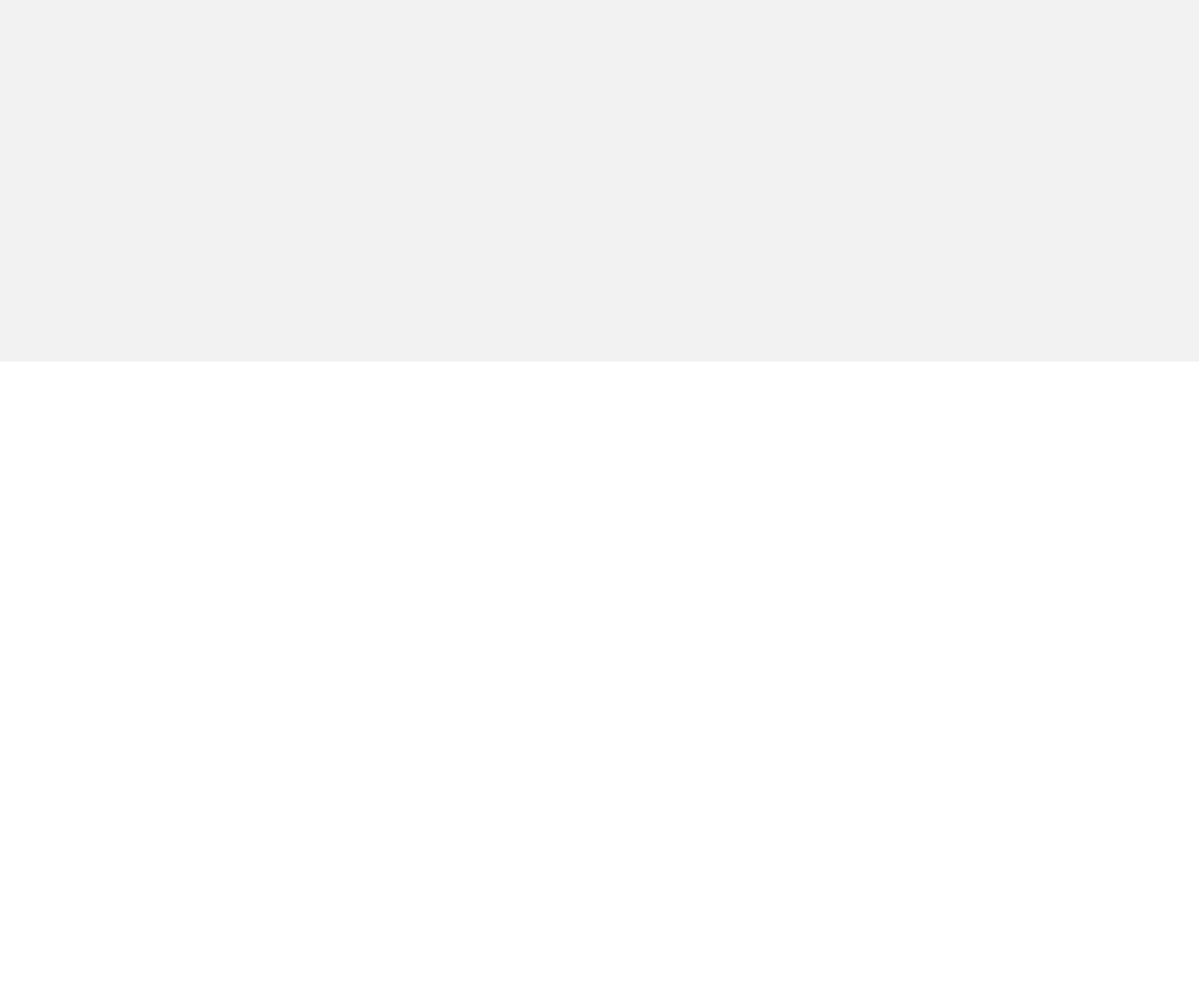Find the bounding box coordinates of the clickable region needed to perform the following instruction: "View Privacy Policy". The coordinates should be provided as four float numbers between 0 and 1, i.e., [left, top, right, bottom].

[0.229, 0.593, 0.331, 0.615]